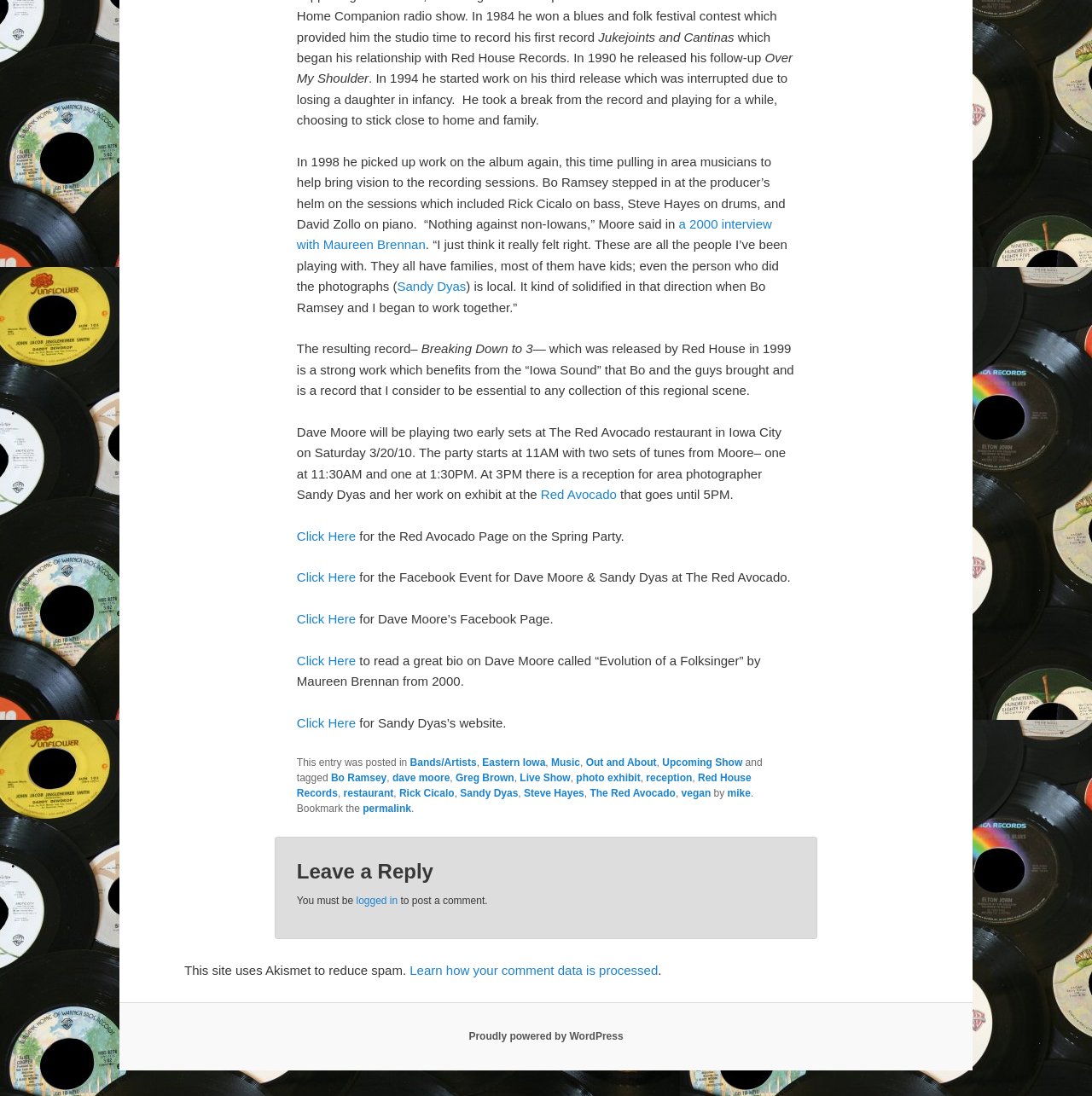Specify the bounding box coordinates of the area to click in order to execute this command: 'Click the link to view Dave Moore's Facebook Page'. The coordinates should consist of four float numbers ranging from 0 to 1, and should be formatted as [left, top, right, bottom].

[0.329, 0.558, 0.507, 0.571]